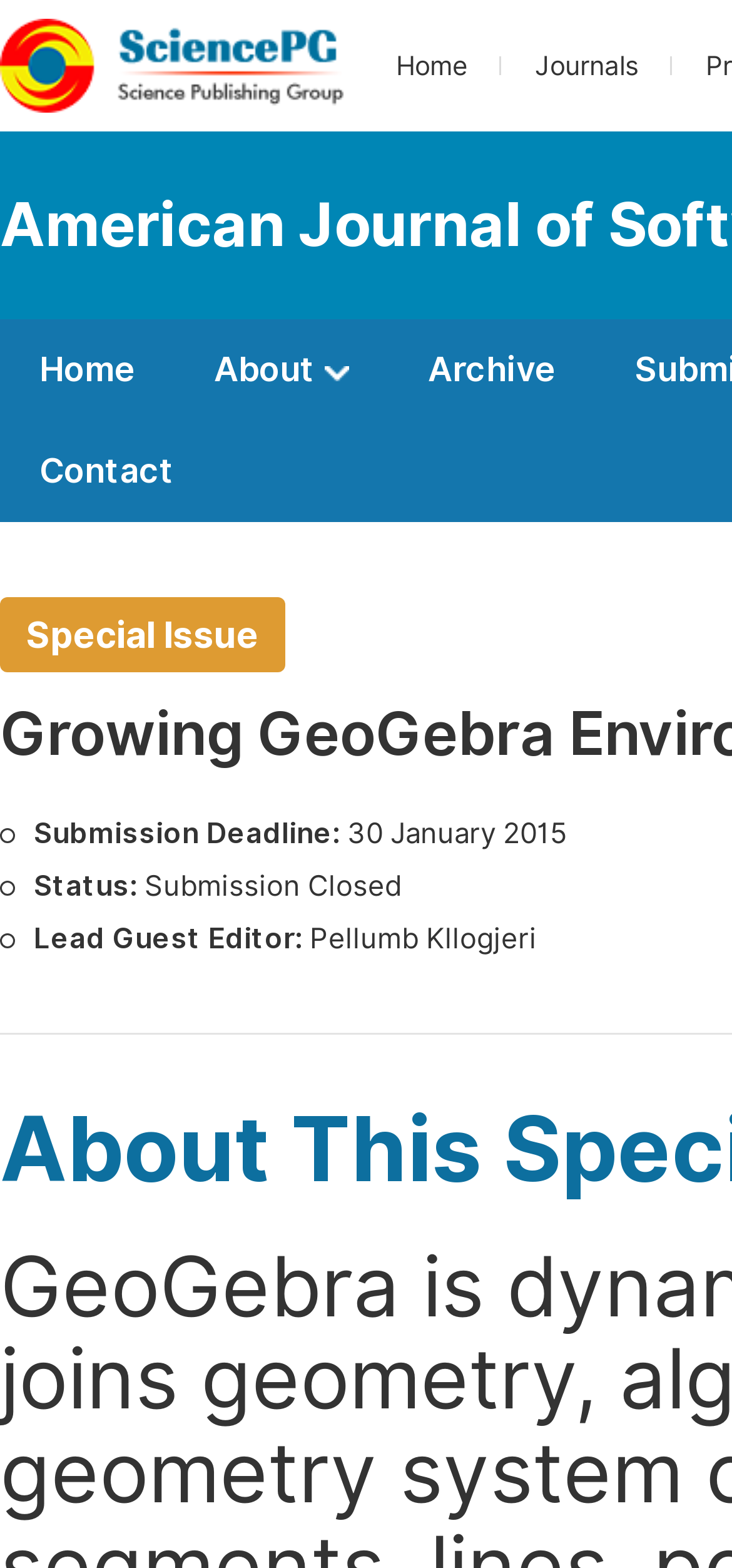How many navigation links are there in the top menu?
Please provide a comprehensive answer to the question based on the webpage screenshot.

I counted the number of navigation links in the top menu by looking at the links 'Home' and 'Journals' and found that there are two links.